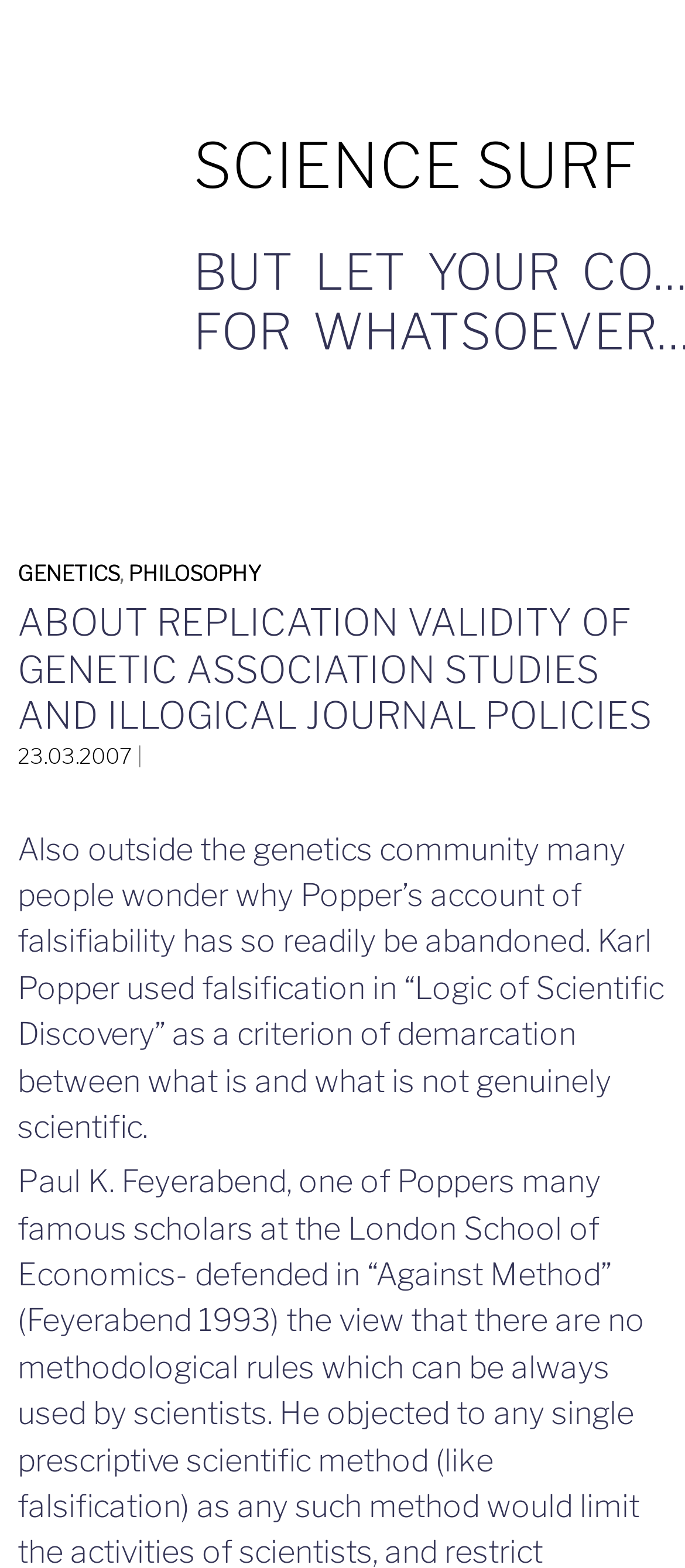Please give a concise answer to this question using a single word or phrase: 
When was the article published?

23.03.2007